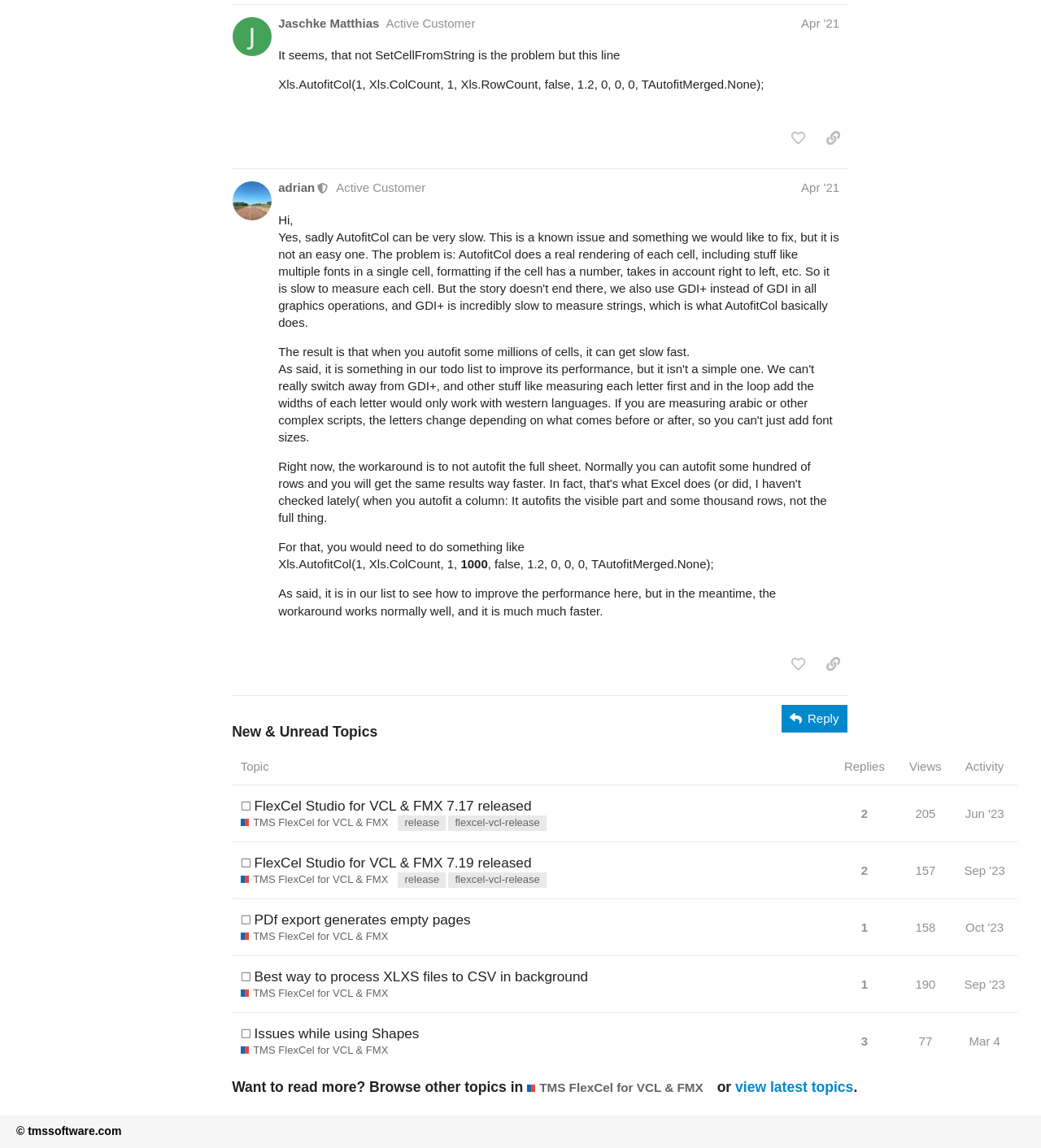What is the date of the topic 'PDf export generates empty pages' Look at the image and give a one-word or short phrase answer.

no specific date